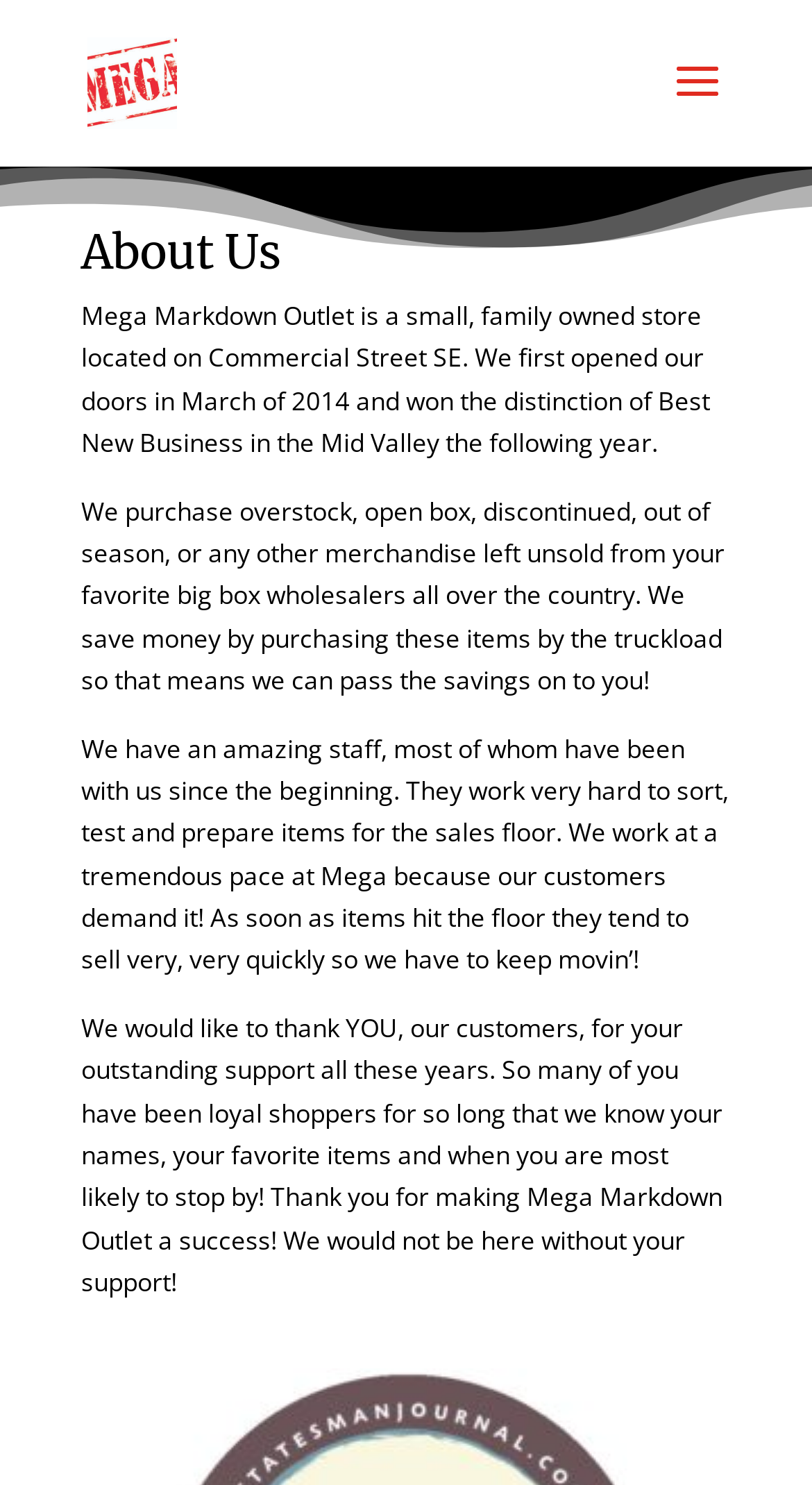When did Mega Markdown Outlet open its doors?
Based on the screenshot, provide your answer in one word or phrase.

March 2014